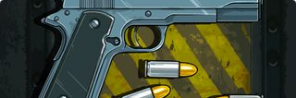Can you look at the image and give a comprehensive answer to the question:
What is the theme of the game?

The image showcases a handgun with mechanical elements and nearby bullets, emphasizing the theme of a tactical or puzzle game, which may involve strategic thinking and sharpshooting skills, as hinted by the overall aesthetic of the game.